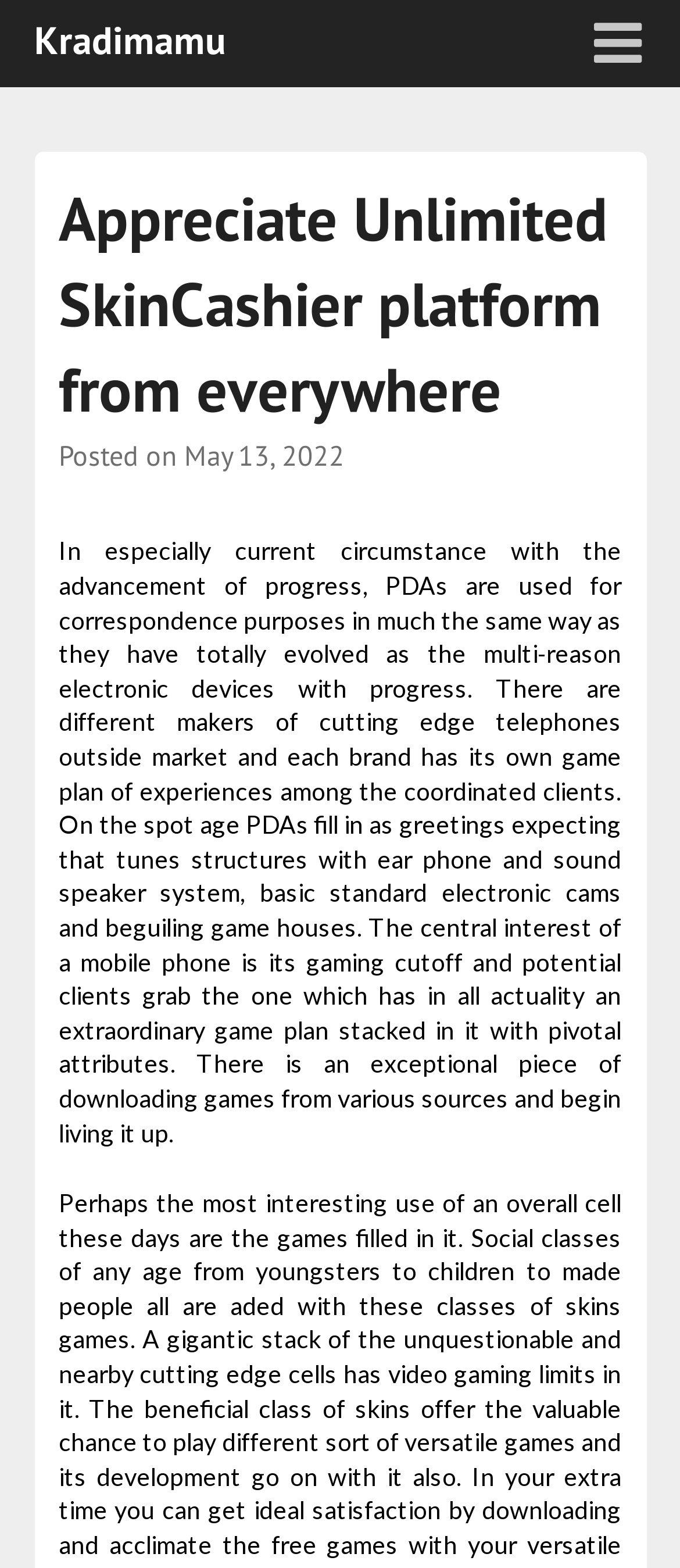Analyze the image and give a detailed response to the question:
What is the main topic discussed in the webpage?

By reading the static text element at coordinates [0.086, 0.342, 0.914, 0.731], I found that the webpage discusses the features and capabilities of mobile phones, including their gaming capabilities and camera features.